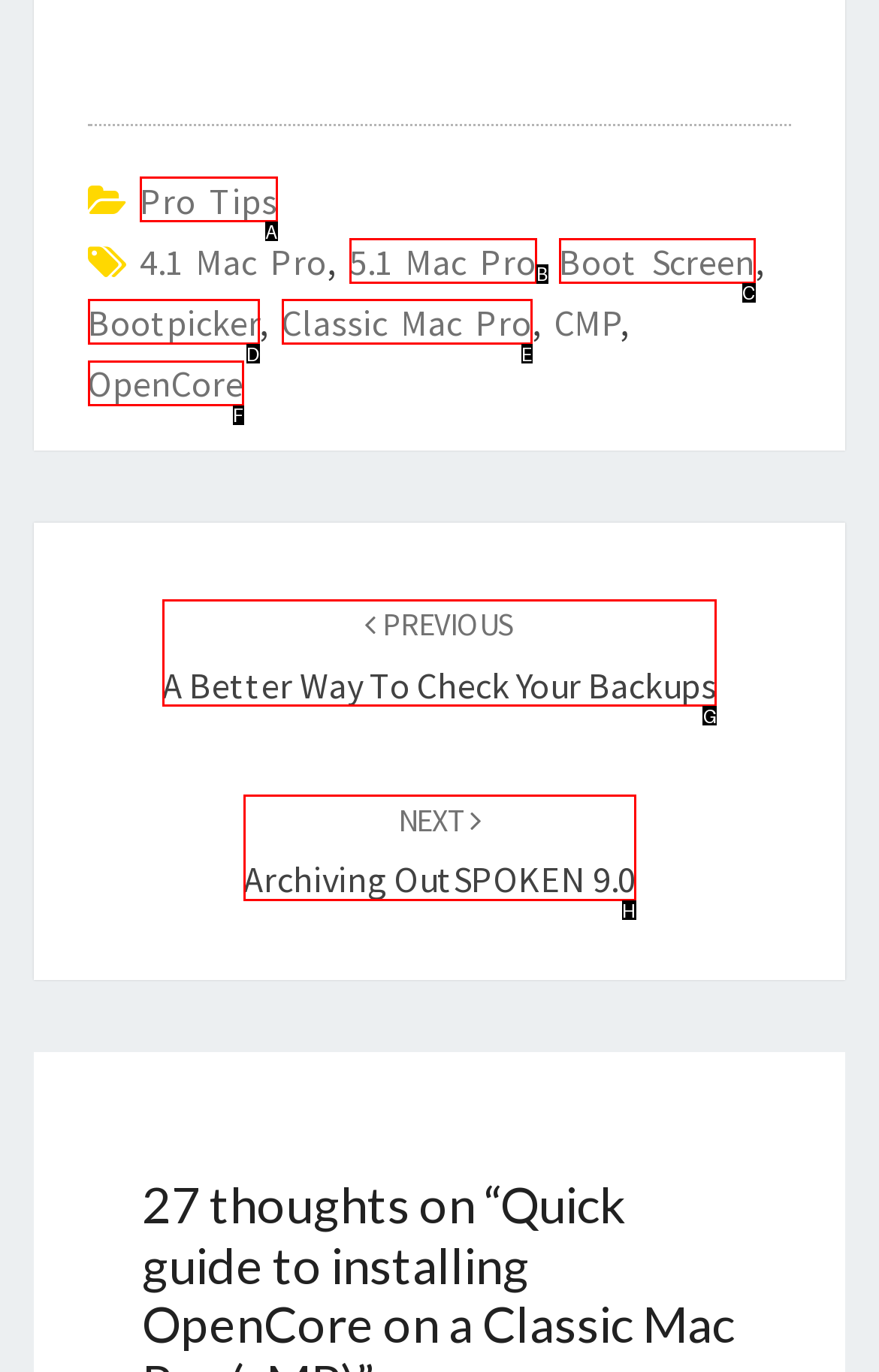Select the appropriate letter to fulfill the given instruction: view previous post
Provide the letter of the correct option directly.

G